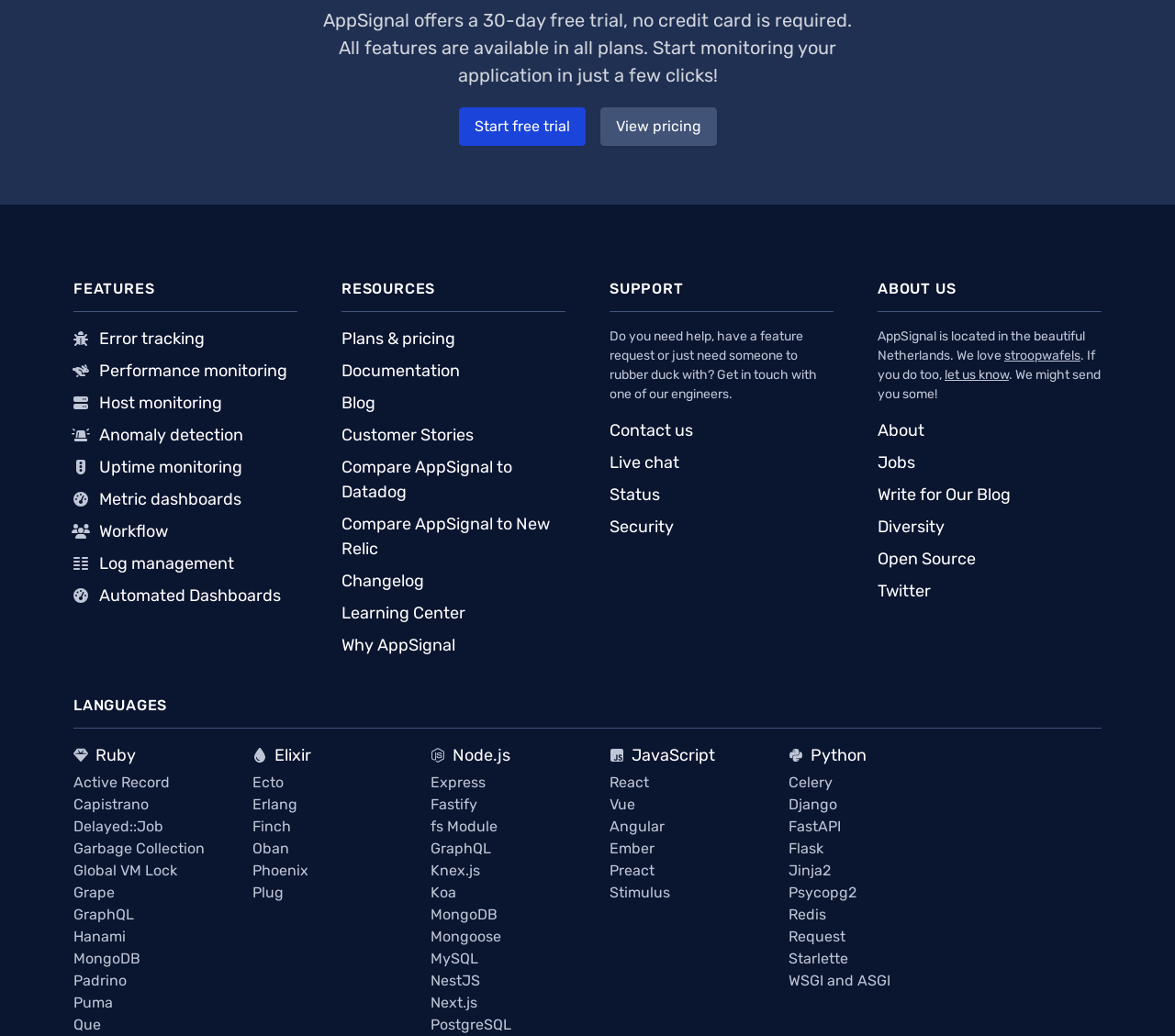Identify the bounding box coordinates necessary to click and complete the given instruction: "Contact us".

[0.519, 0.405, 0.59, 0.425]